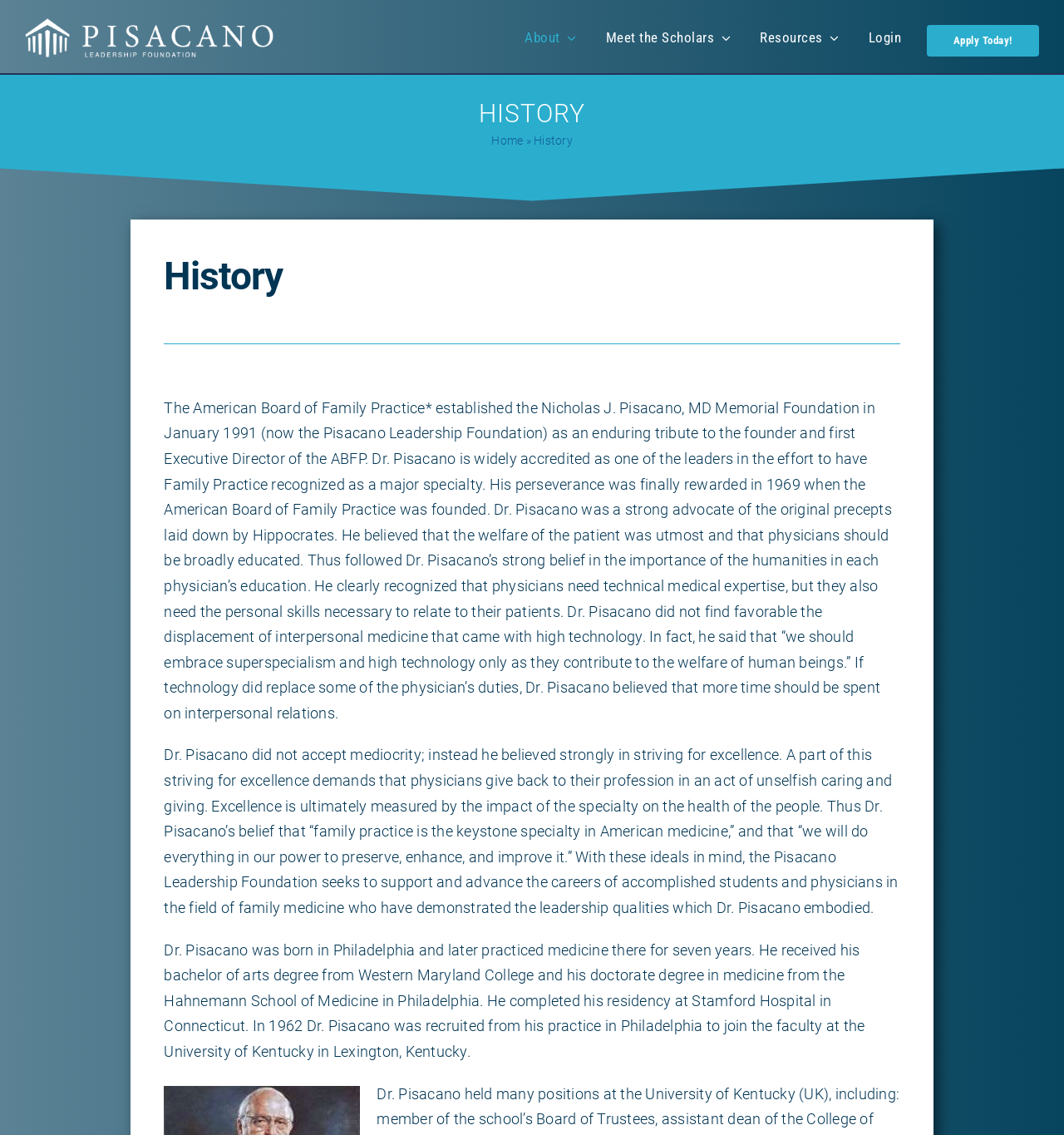What is the name of the foundation established in 1991?
Using the information presented in the image, please offer a detailed response to the question.

According to the webpage content, the American Board of Family Practice established the Nicholas J. Pisacano, MD Memorial Foundation in January 1991, which is now known as the Pisacano Leadership Foundation.